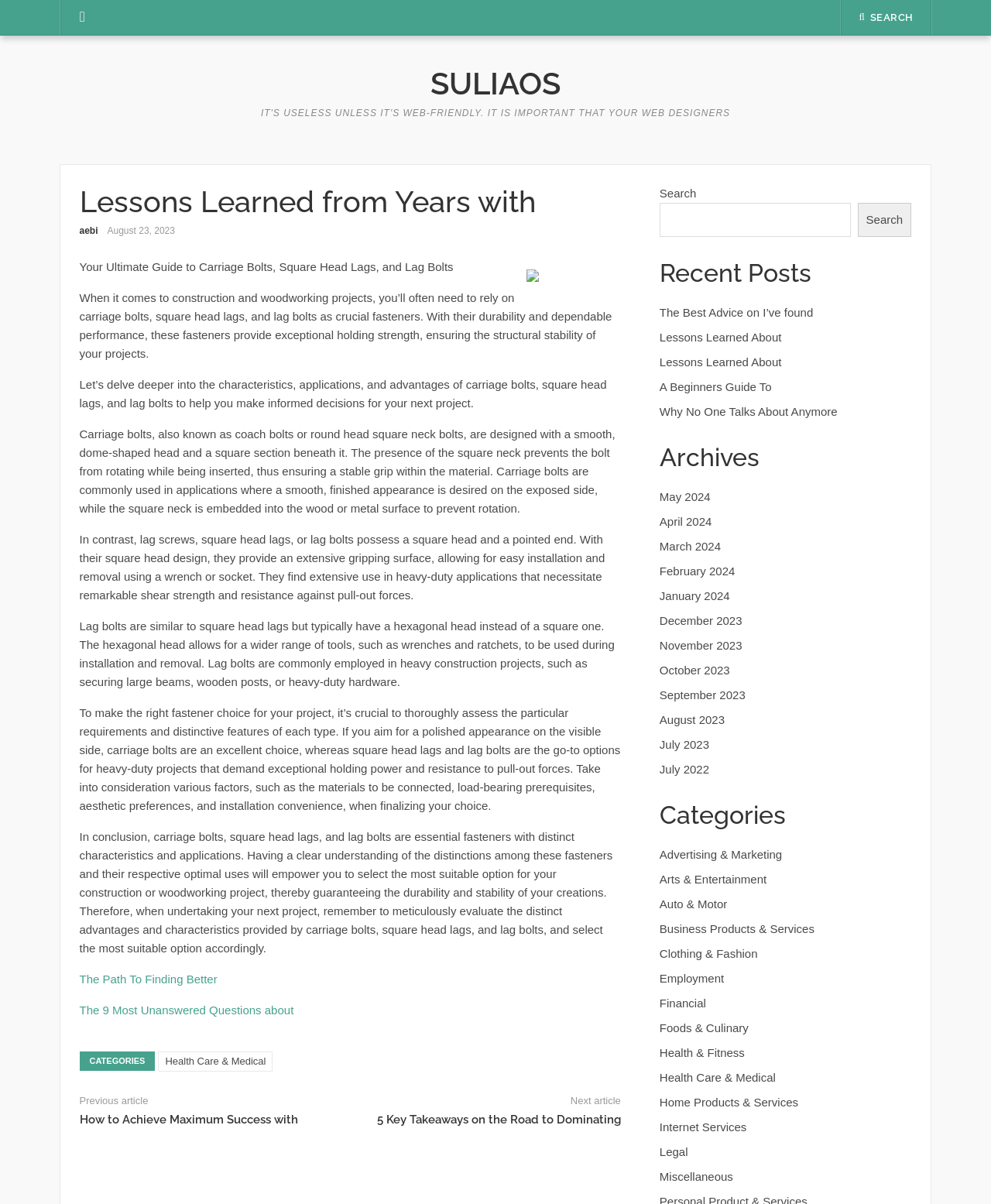Find the bounding box coordinates for the area that should be clicked to accomplish the instruction: "Search for something".

[0.665, 0.169, 0.858, 0.197]